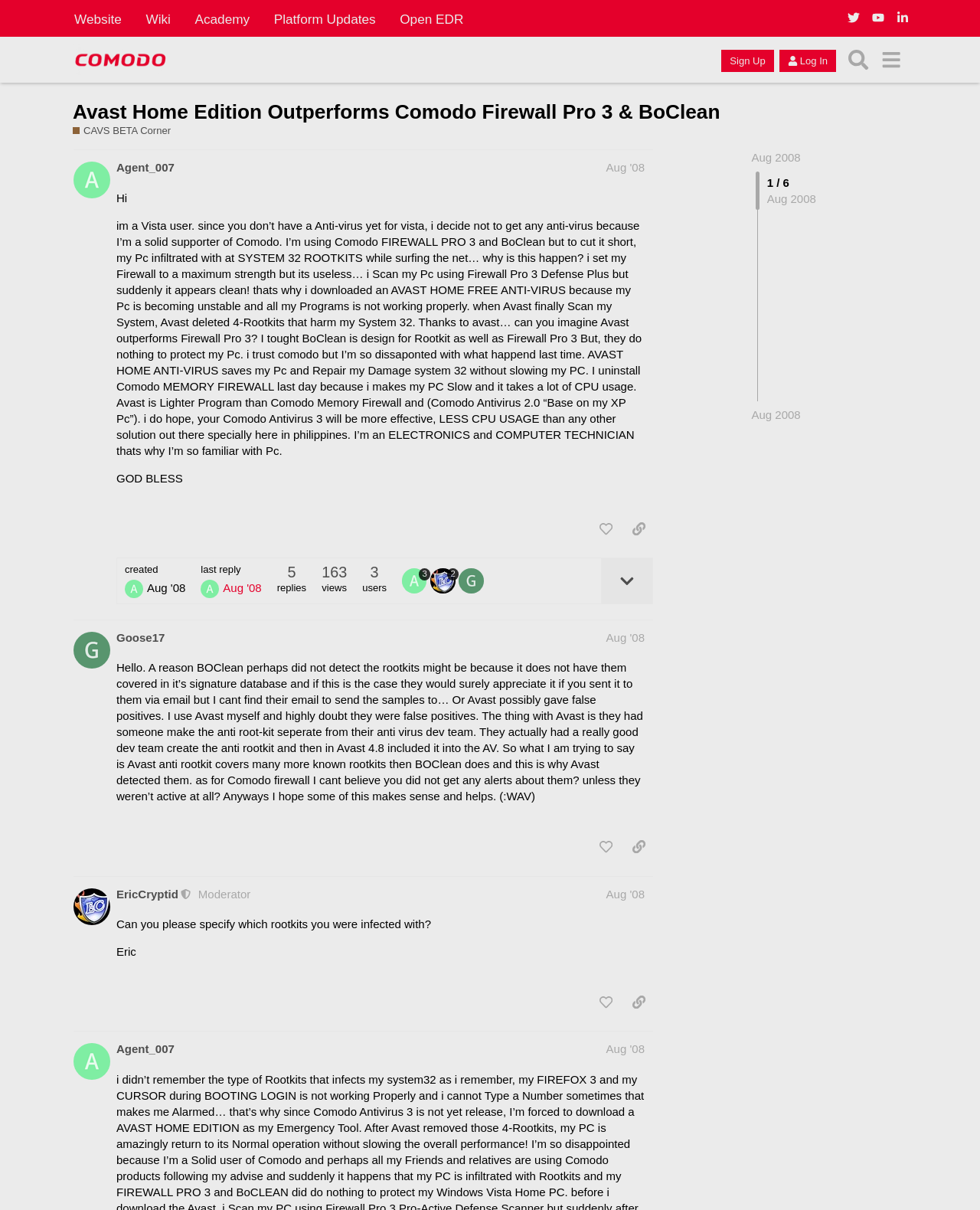Please provide the bounding box coordinates for the UI element as described: "1(646)591-1717". The coordinates must be four floats between 0 and 1, represented as [left, top, right, bottom].

None